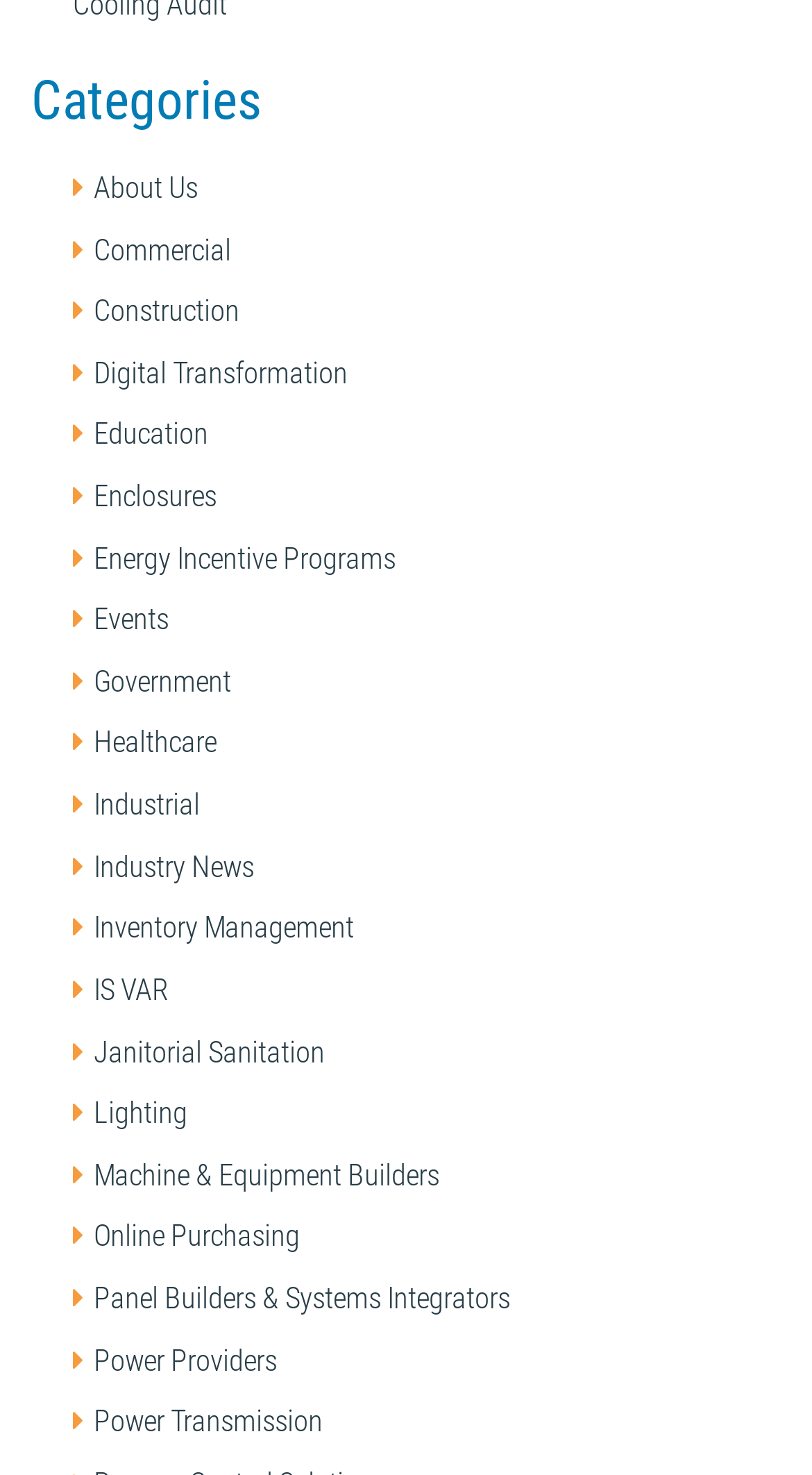Determine the bounding box coordinates for the HTML element mentioned in the following description: "Energy Incentive Programs". The coordinates should be a list of four floats ranging from 0 to 1, represented as [left, top, right, bottom].

[0.115, 0.367, 0.487, 0.391]